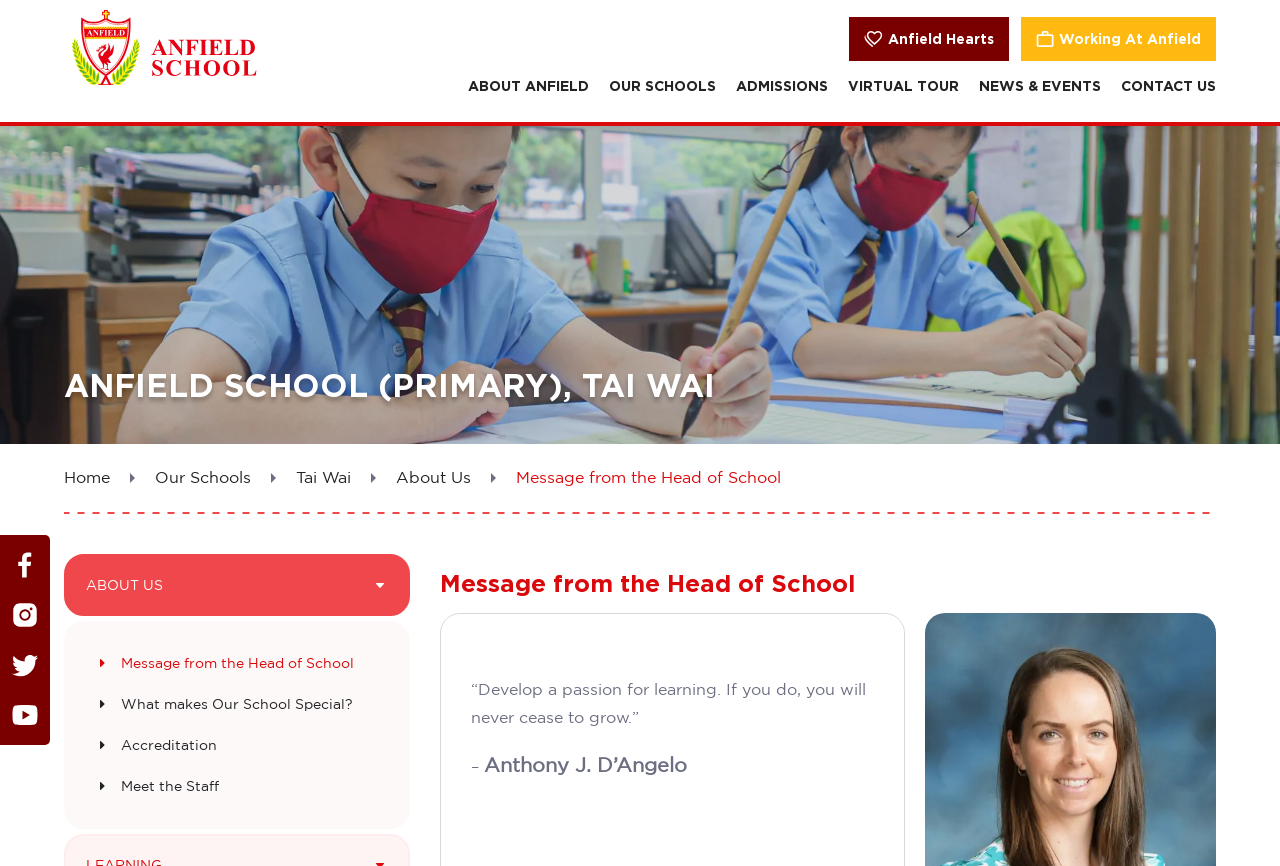Please identify the bounding box coordinates of the clickable area that will fulfill the following instruction: "Click the 'Anfield School' link". The coordinates should be in the format of four float numbers between 0 and 1, i.e., [left, top, right, bottom].

[0.073, 0.0, 0.272, 0.133]